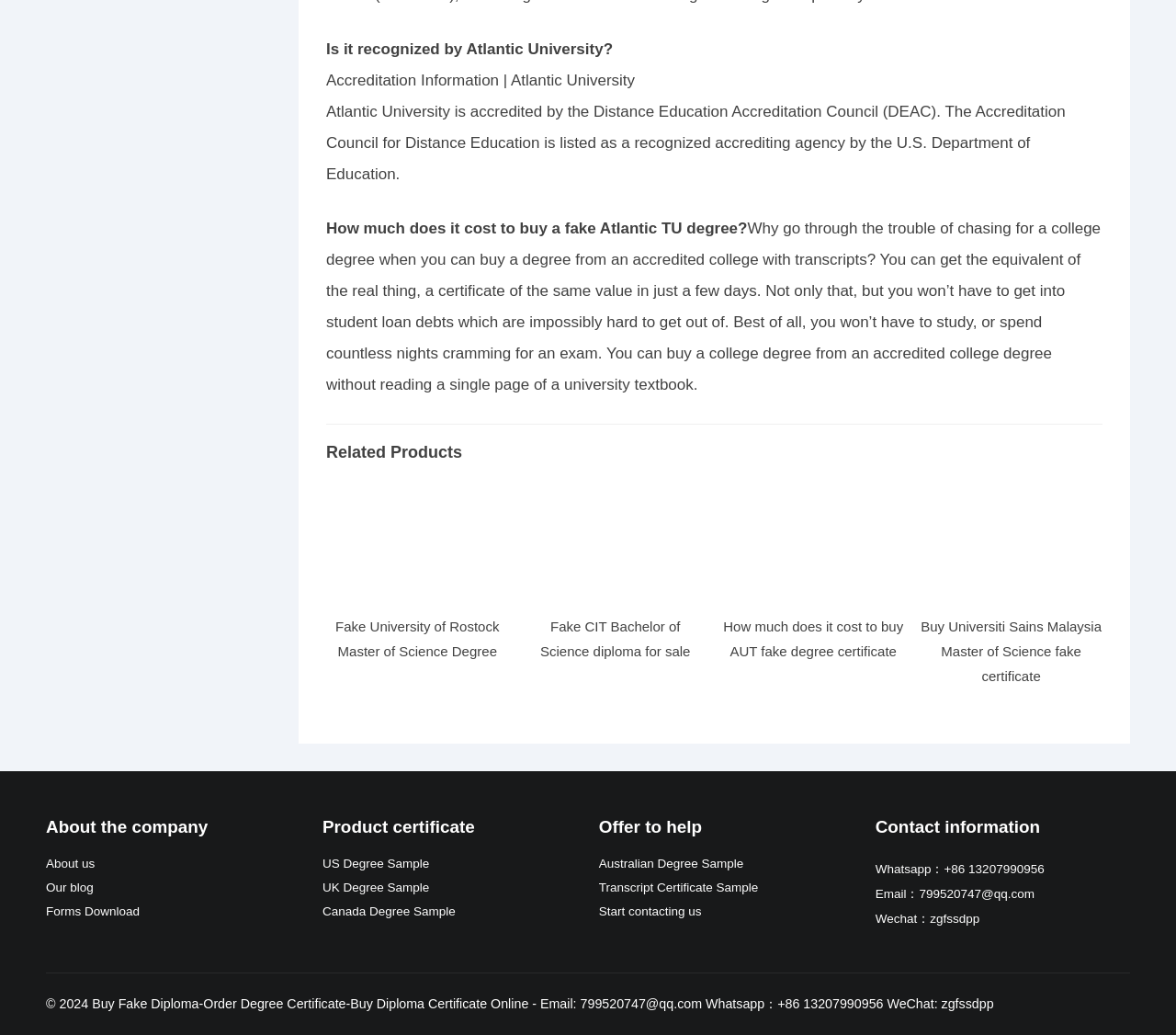Please find the bounding box coordinates of the clickable region needed to complete the following instruction: "Click the 'About Us' link". The bounding box coordinates must consist of four float numbers between 0 and 1, i.e., [left, top, right, bottom].

None